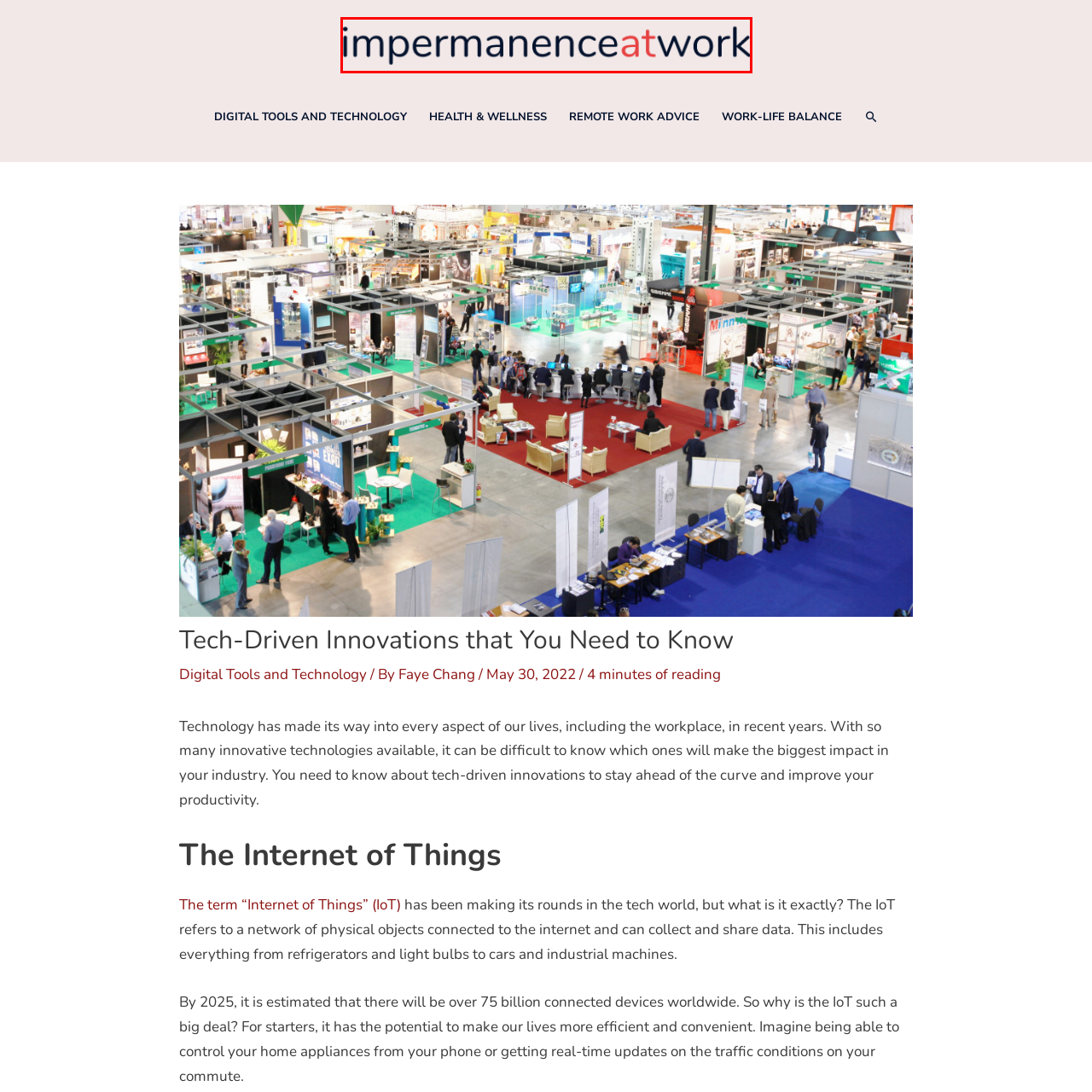Generate a comprehensive caption for the image section marked by the red box.

The image features the logo of "impermanenceatwork," a brand or platform focused on themes related to adaptability and innovation in the workplace. The logo employs a modern design with the term "impermanence" prominently displayed in dark blue, while the word "at" is highlighted in a contrasting red, conveying a sense of dynamism and relevance to contemporary work culture. This visual identity reflects the brand's emphasis on navigating change and utilizing technology effectively in professional environments. The overall aesthetic is sleek and professional, aligning with the themes of technological advancement and workplace evolution explored in the surrounding content.